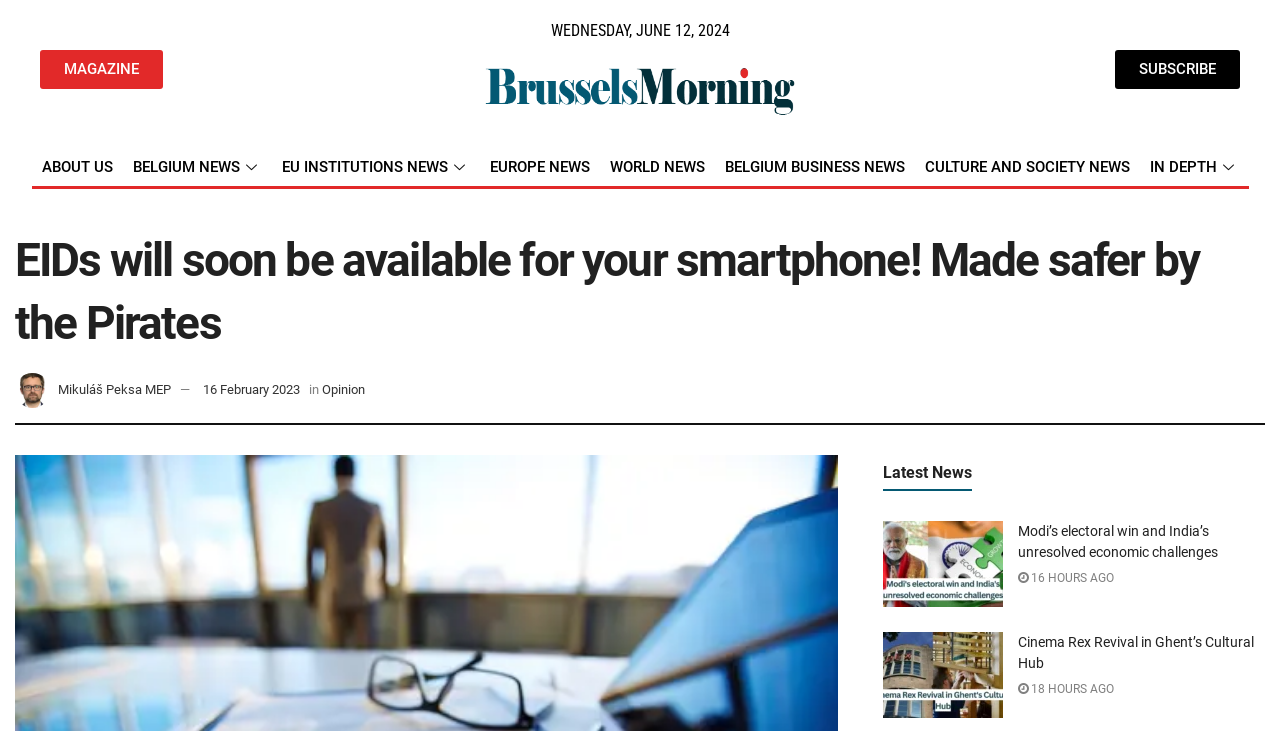How long ago was the news article 'Cinema Rex Revival in Ghent’s Cultural Hub' published?
Can you offer a detailed and complete answer to this question?

I found the time of publication of the news article by looking at the link element with the content ' 18 HOURS AGO' which is located below the news article.